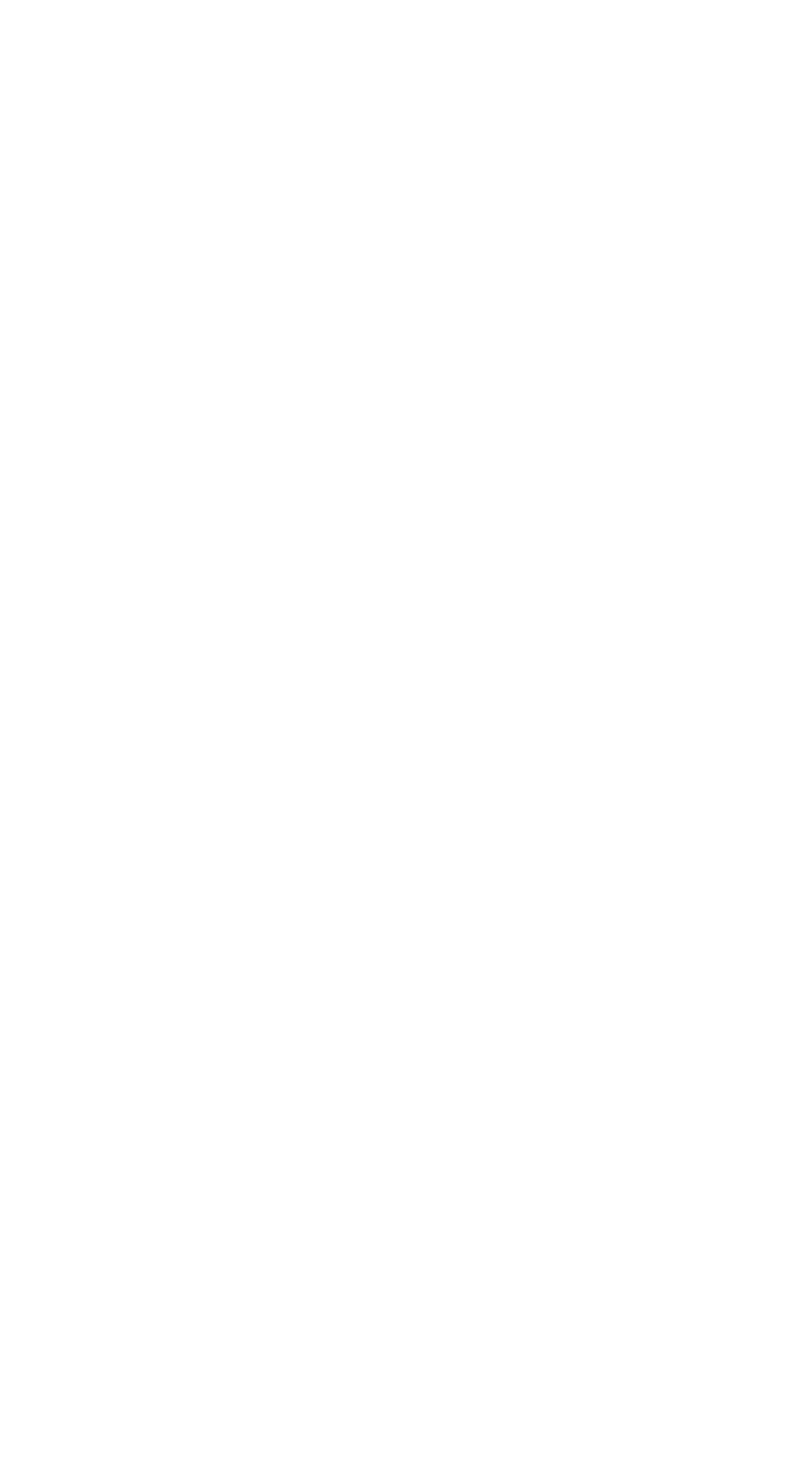Could you specify the bounding box coordinates for the clickable section to complete the following instruction: "contact the company"?

[0.115, 0.132, 0.733, 0.159]